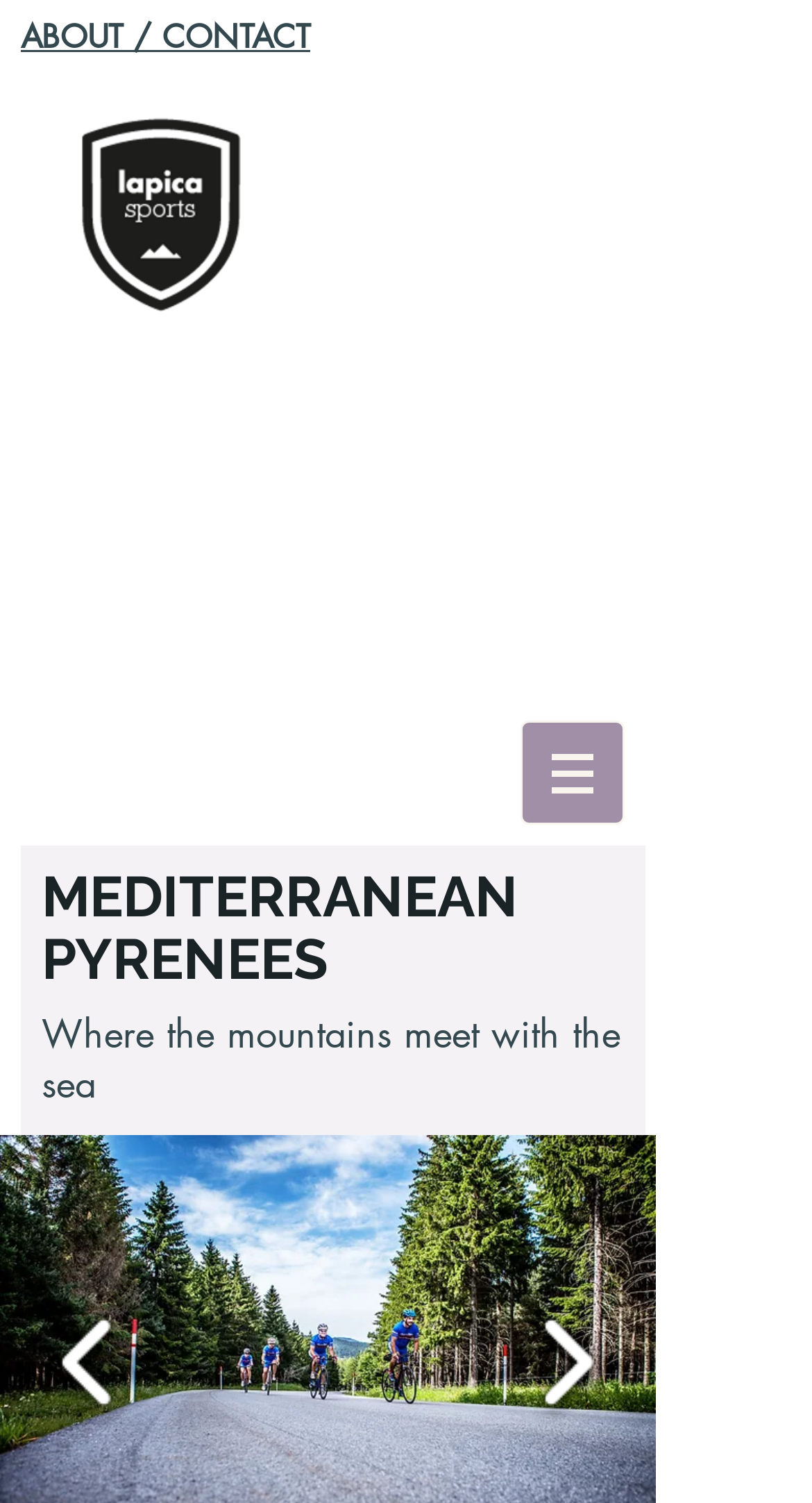Respond to the question below with a single word or phrase: What is the purpose of the navigation section?

Site navigation